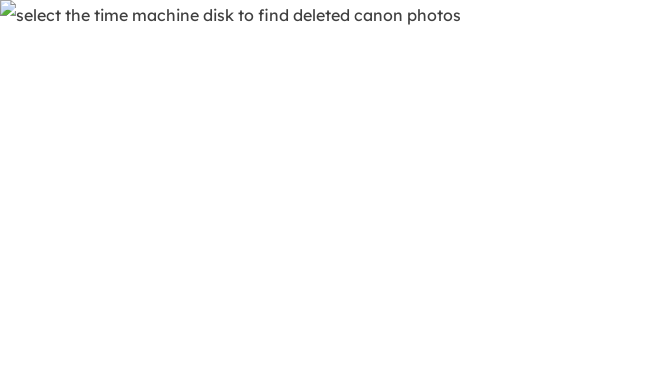Illustrate the image with a detailed caption.

The image features an instructional graphic captioned "Select the time machine disk to find deleted Canon photos." This guidance is part of a step-by-step process aimed at helping Mac users restore deleted photos from their Canon camera by utilizing macOS's Time Machine backup feature. The visual serves as a prompt for users to choose the correct Time Machine backup disk, illustrating a critical step in the photo recovery process. This image enhances the understanding of how to effectively navigate Time Machine for restoring important photographic memories.